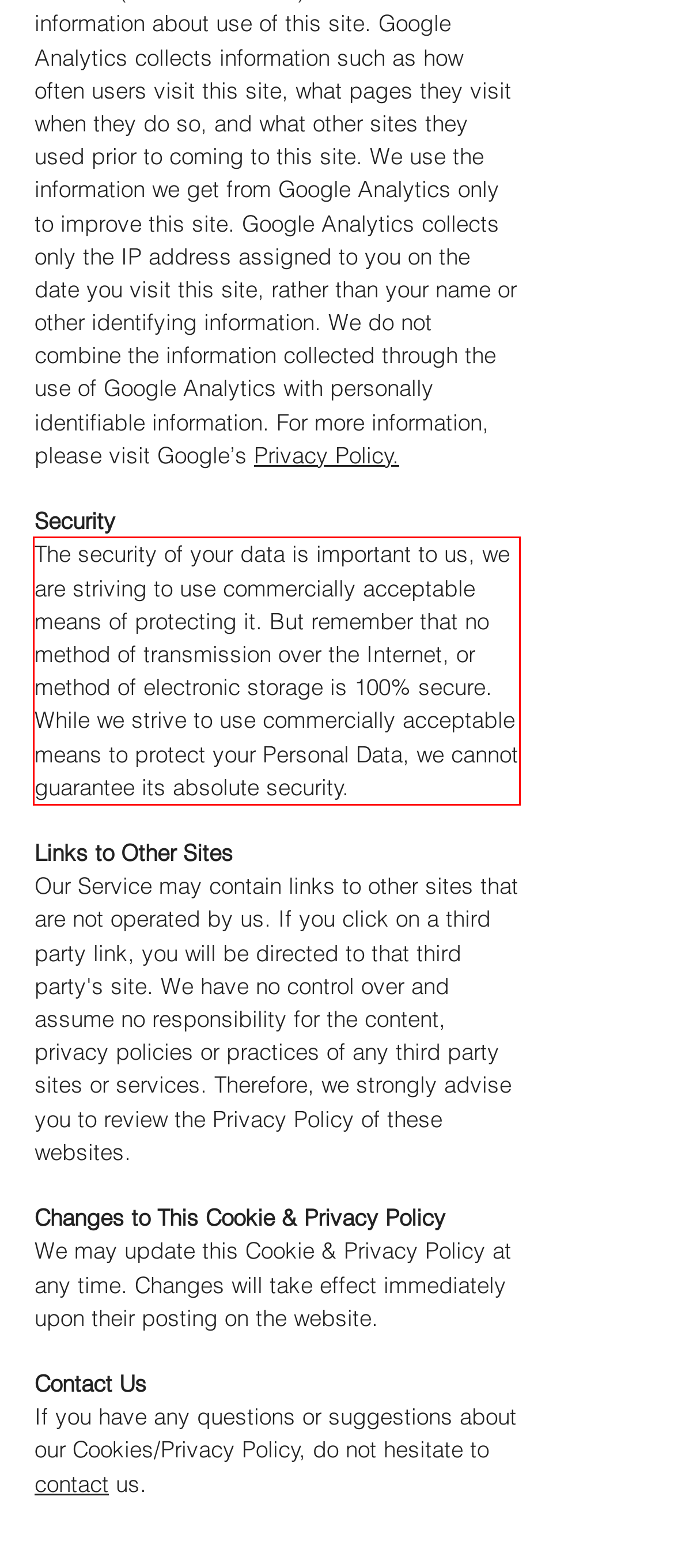Locate the red bounding box in the provided webpage screenshot and use OCR to determine the text content inside it.

The security of your data is important to us, we are striving to use commercially acceptable means of protecting it. But remember that no method of transmission over the Internet, or method of electronic storage is 100% secure. While we strive to use commercially acceptable means to protect your Personal Data, we cannot guarantee its absolute security.